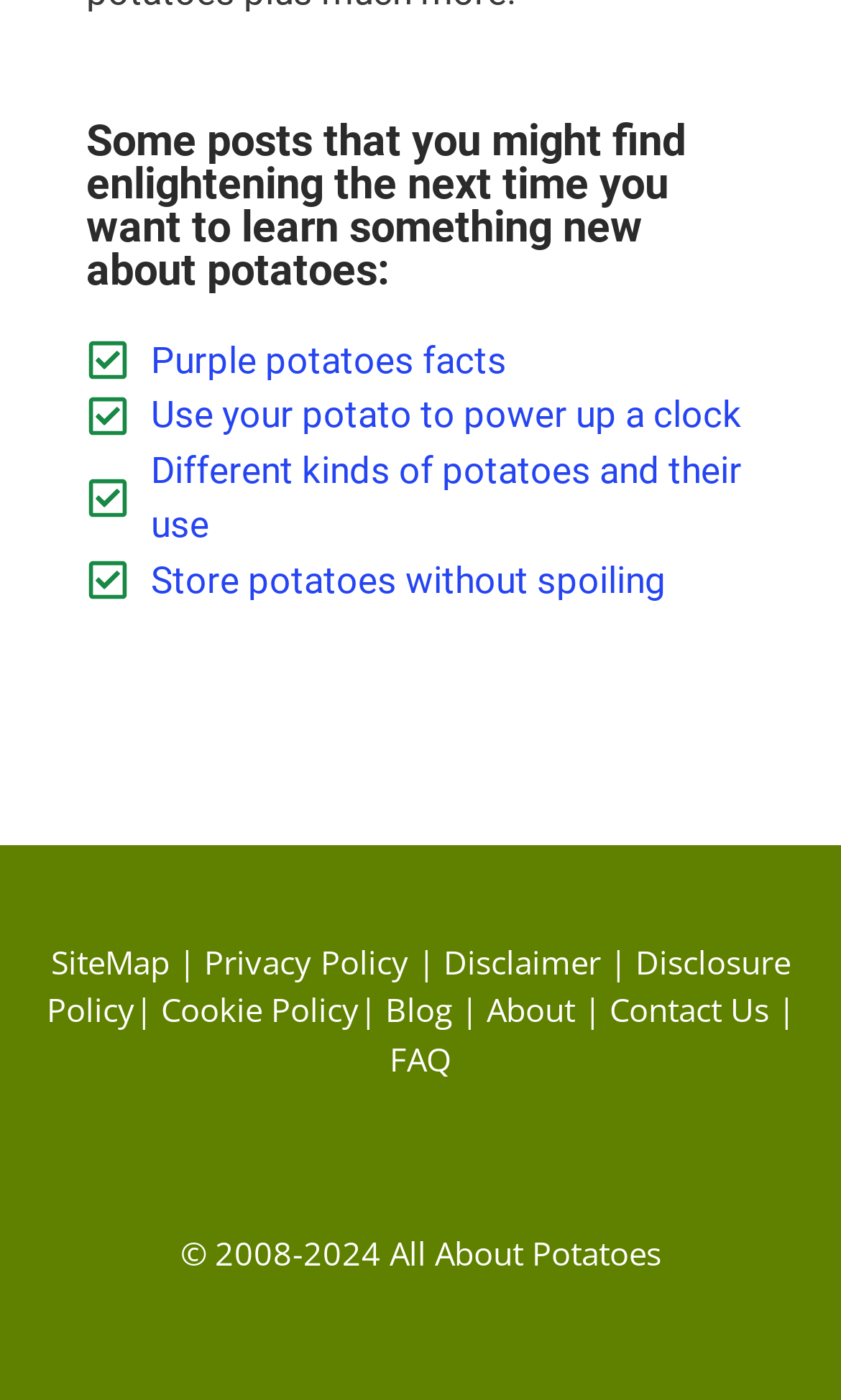Provide a one-word or one-phrase answer to the question:
What is the copyright year range of the webpage?

2008-2024